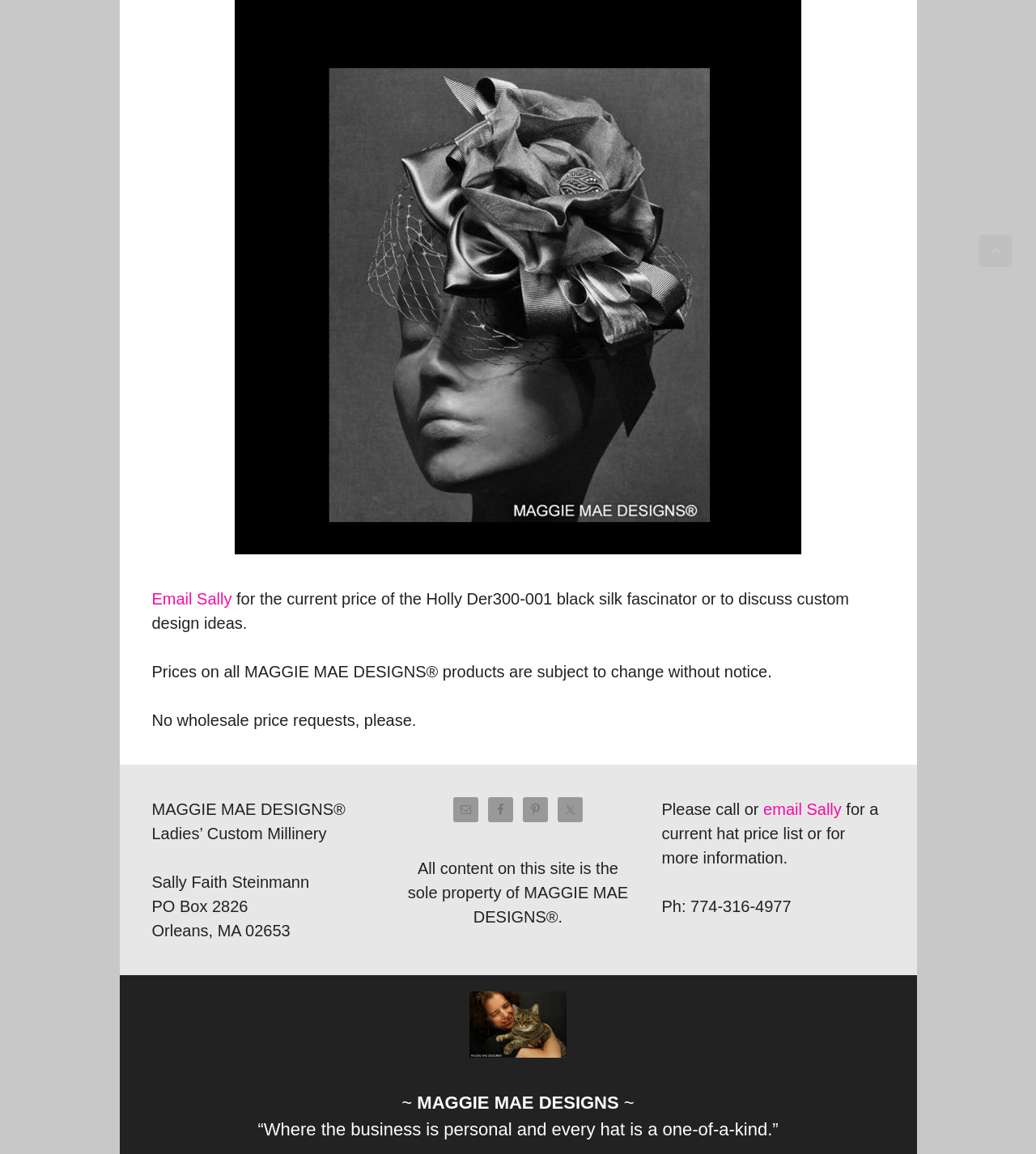What is the phone number to call for a current hat price list? Analyze the screenshot and reply with just one word or a short phrase.

774-316-4977